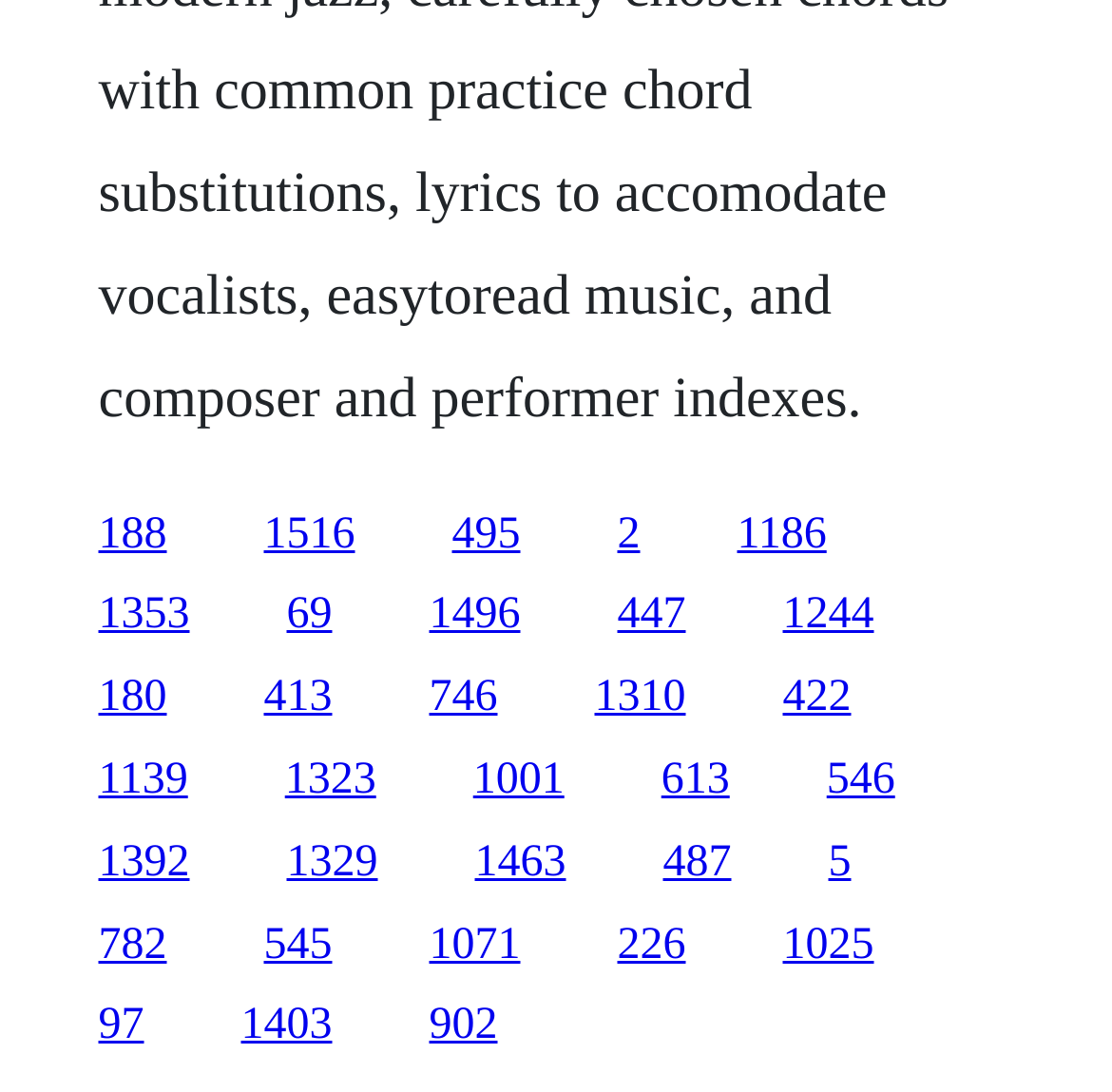Determine the bounding box coordinates for the region that must be clicked to execute the following instruction: "Click on online".

None